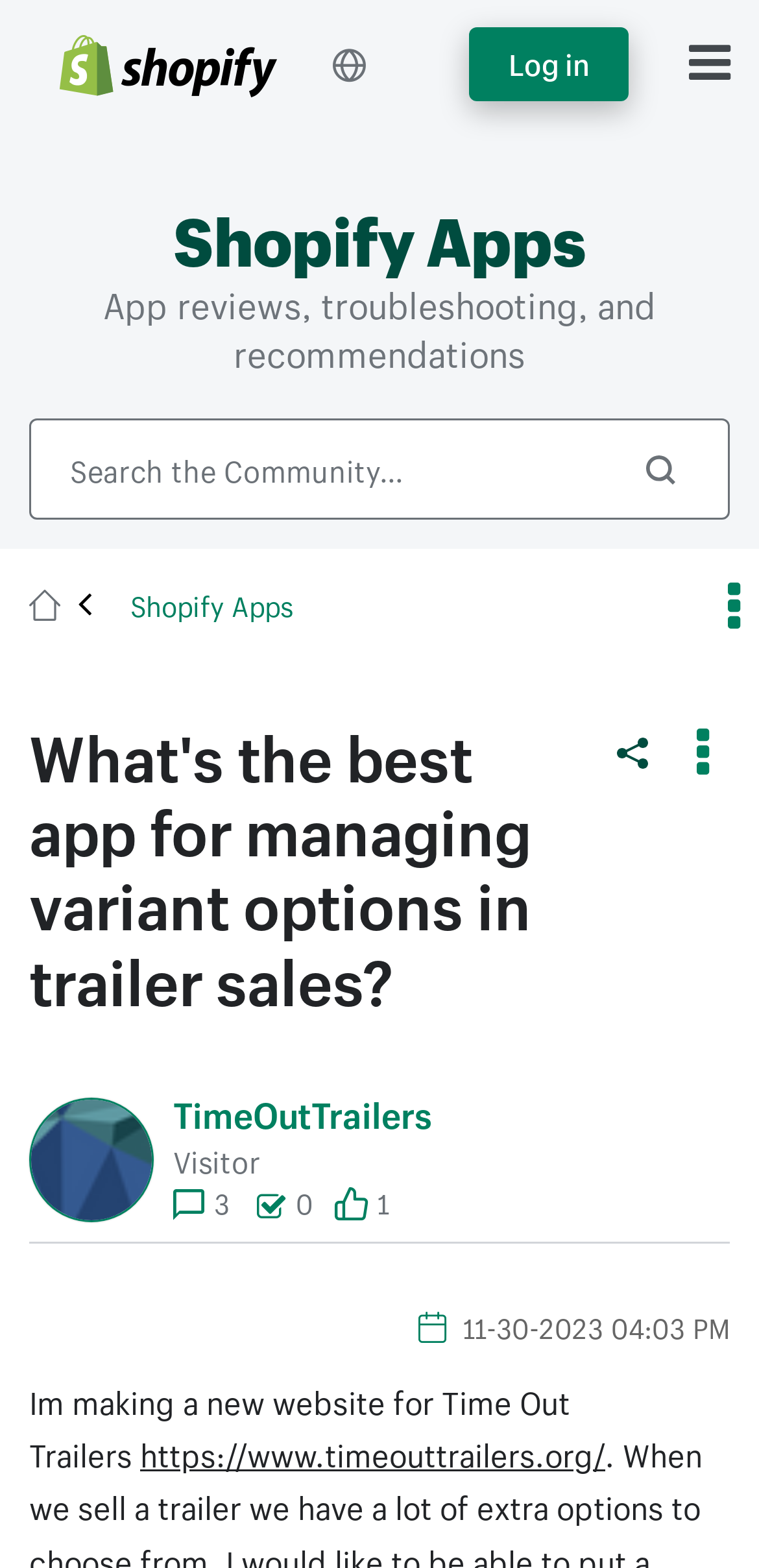Find the bounding box coordinates of the element to click in order to complete this instruction: "Log in to the account". The bounding box coordinates must be four float numbers between 0 and 1, denoted as [left, top, right, bottom].

[0.619, 0.017, 0.829, 0.064]